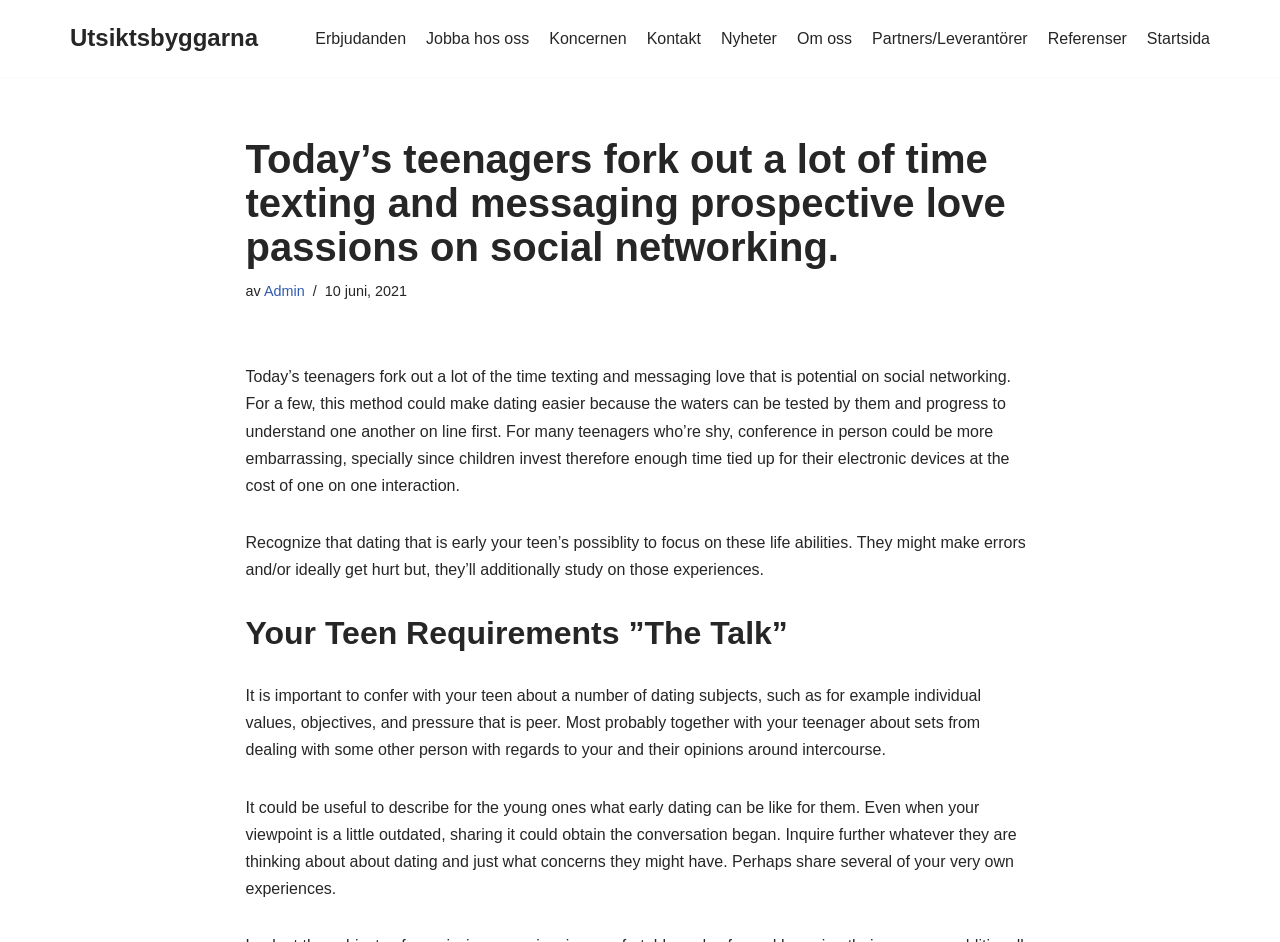Provide a short answer using a single word or phrase for the following question: 
How many links are in the primary menu?

9